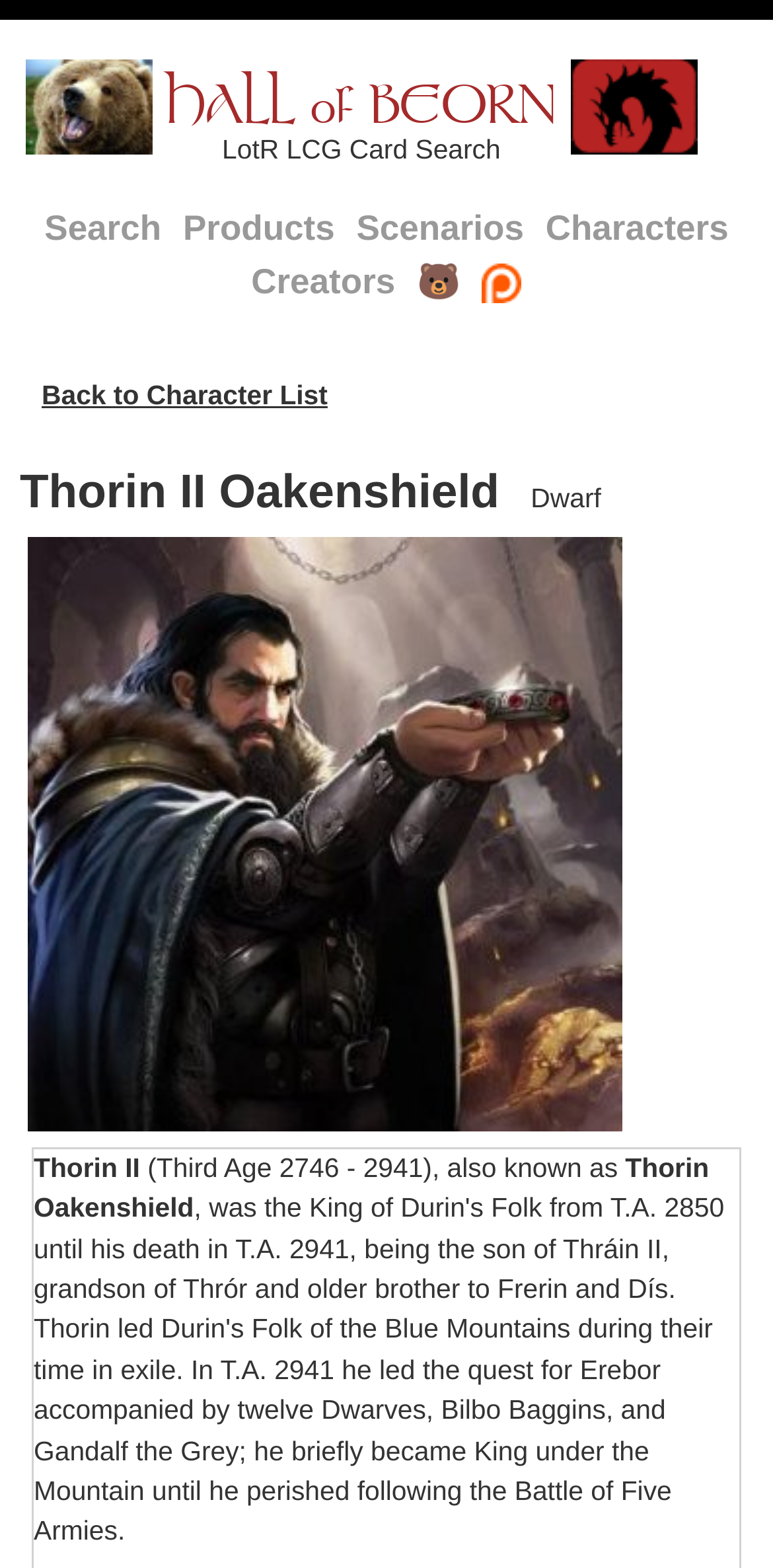Using the elements shown in the image, answer the question comprehensively: What is the lifespan of Thorin II Oakenshield?

I found the answer by looking at the static text element with the content '(Third Age 2746 - 2941)' which is located below the character's description, indicating that it is a part of the character's information.